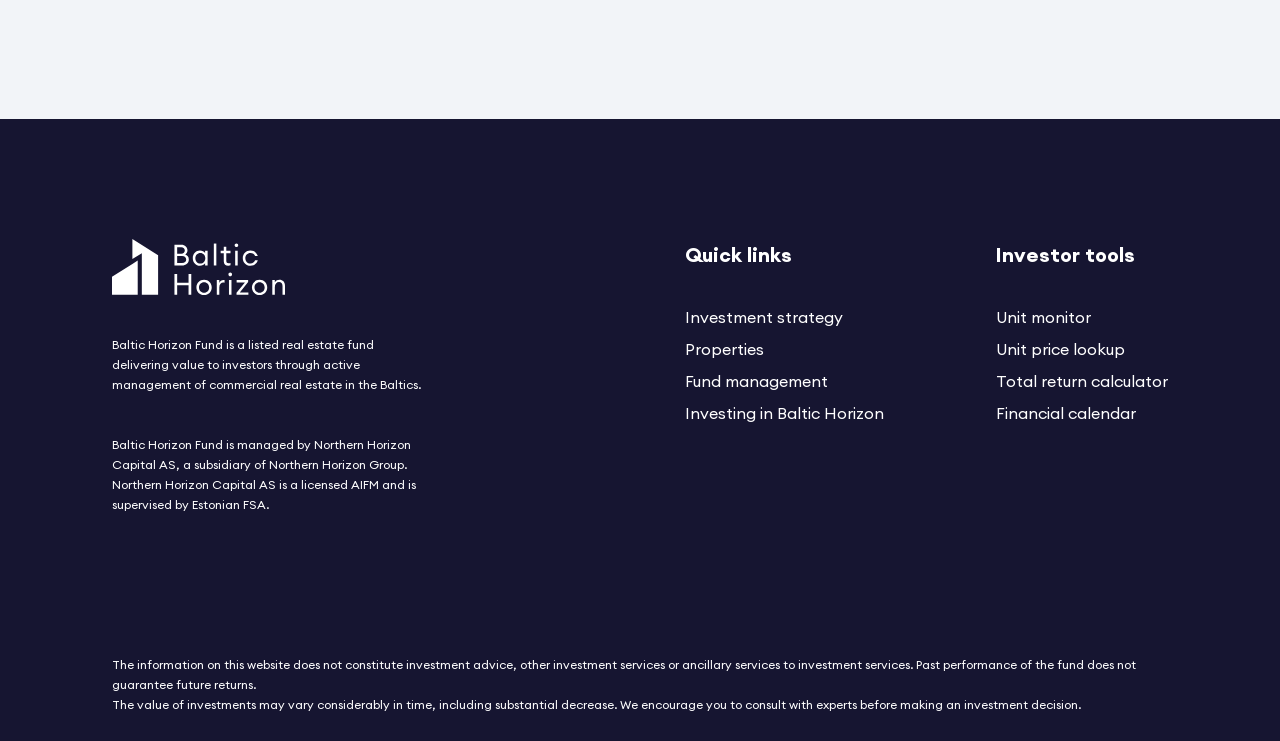Pinpoint the bounding box coordinates of the clickable area necessary to execute the following instruction: "View 'Properties'". The coordinates should be given as four float numbers between 0 and 1, namely [left, top, right, bottom].

[0.535, 0.458, 0.597, 0.485]